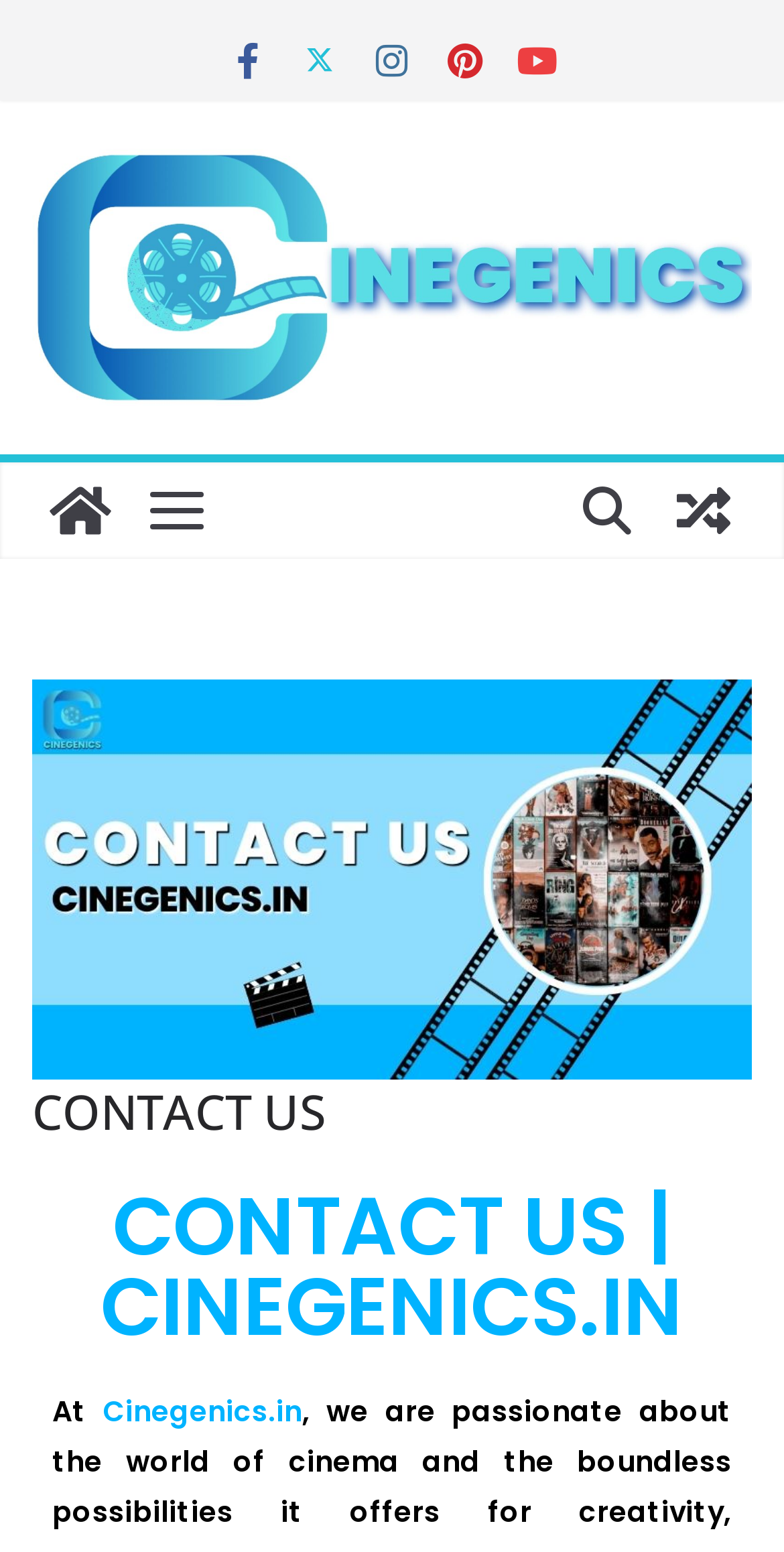What is the purpose of the 'View a random post' link?
Respond to the question with a well-detailed and thorough answer.

The 'View a random post' link is located at the top right corner of the webpage, with a bounding box of [0.836, 0.298, 0.959, 0.36]. Its purpose is to allow users to view a random post, which suggests that the website has a blog or content section.